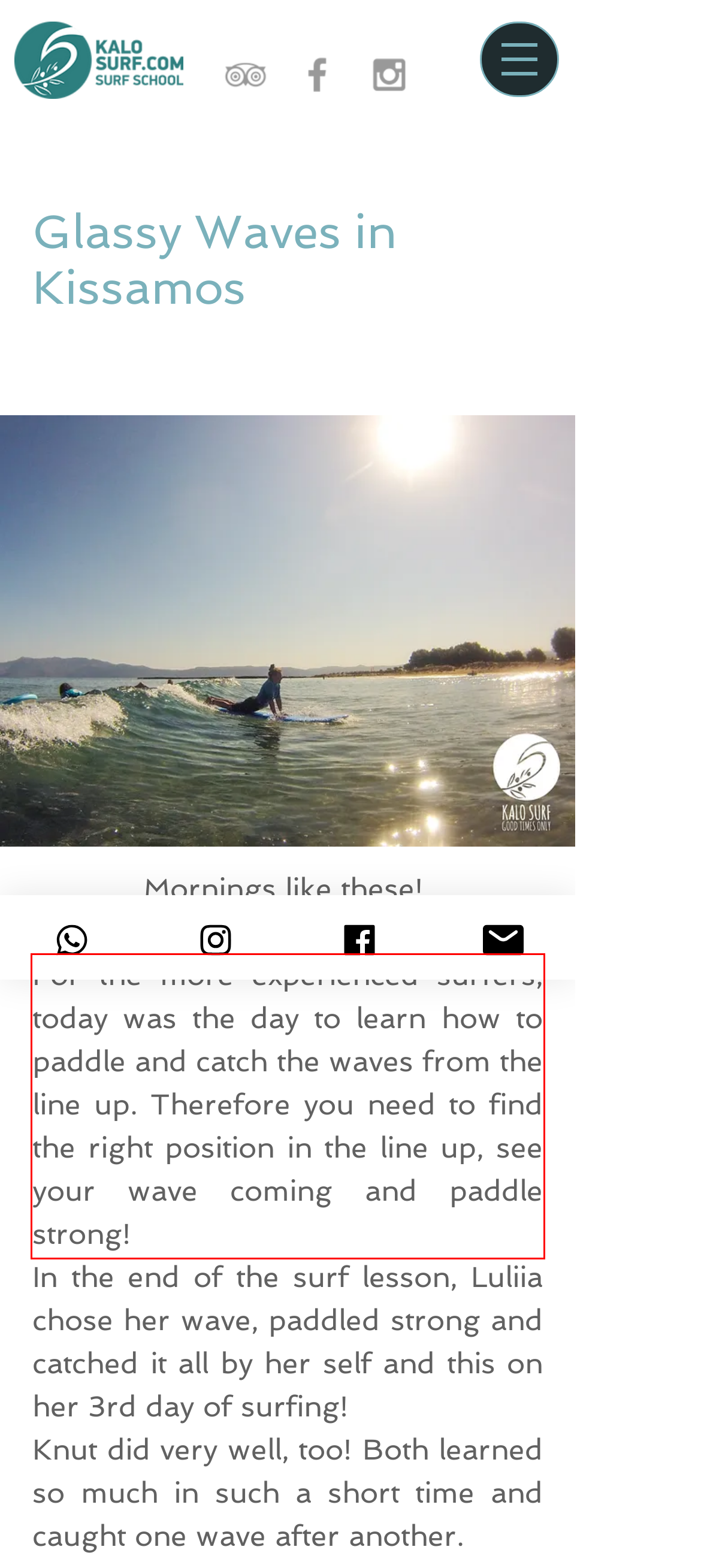You have a screenshot of a webpage where a UI element is enclosed in a red rectangle. Perform OCR to capture the text inside this red rectangle.

For the more experienced surfers, today was the day to learn how to paddle and catch the waves from the line up. Therefore you need to find the right position in the line up, see your wave coming and paddle strong!